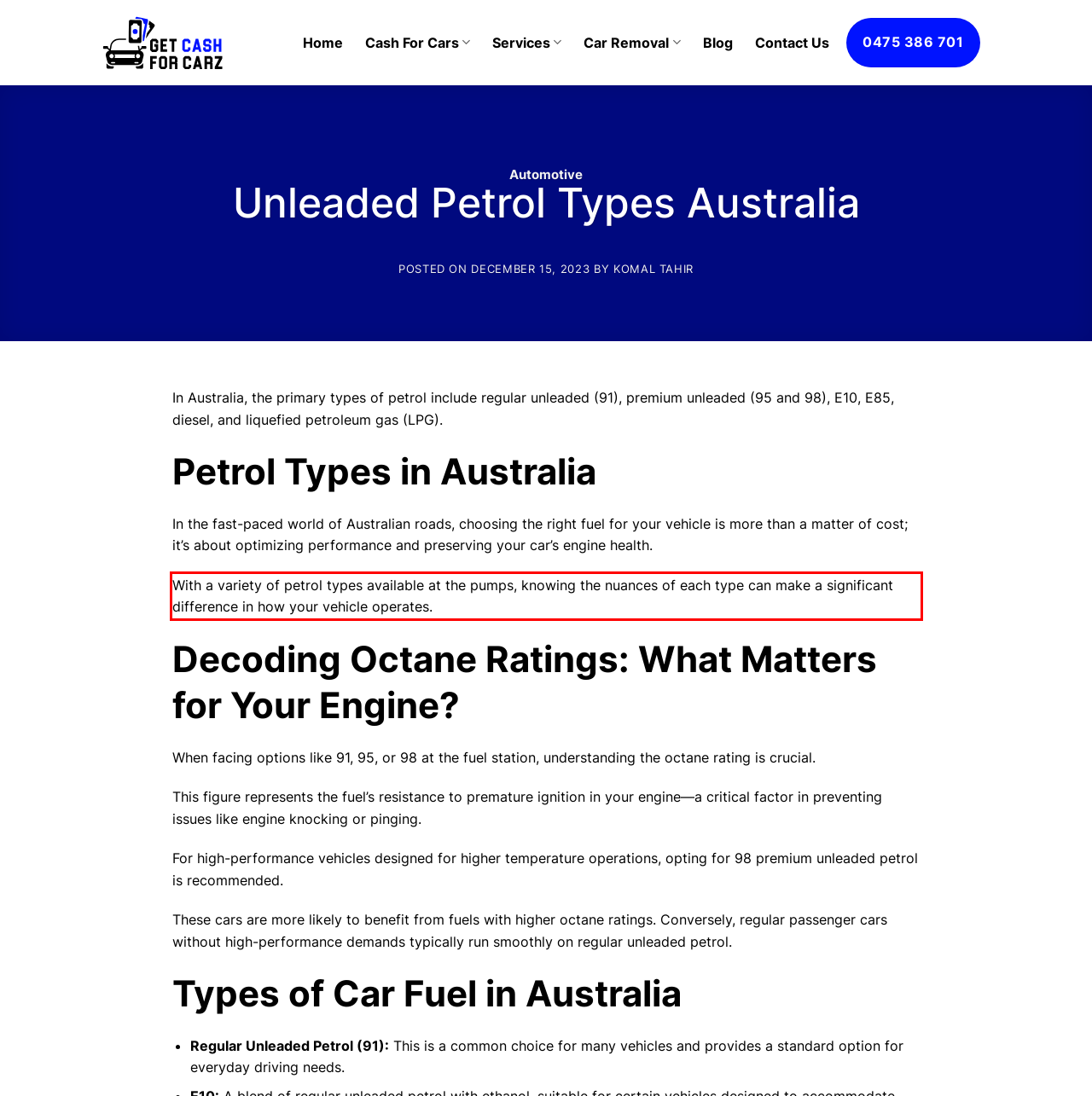Review the screenshot of the webpage and recognize the text inside the red rectangle bounding box. Provide the extracted text content.

With a variety of petrol types available at the pumps, knowing the nuances of each type can make a significant difference in how your vehicle operates.